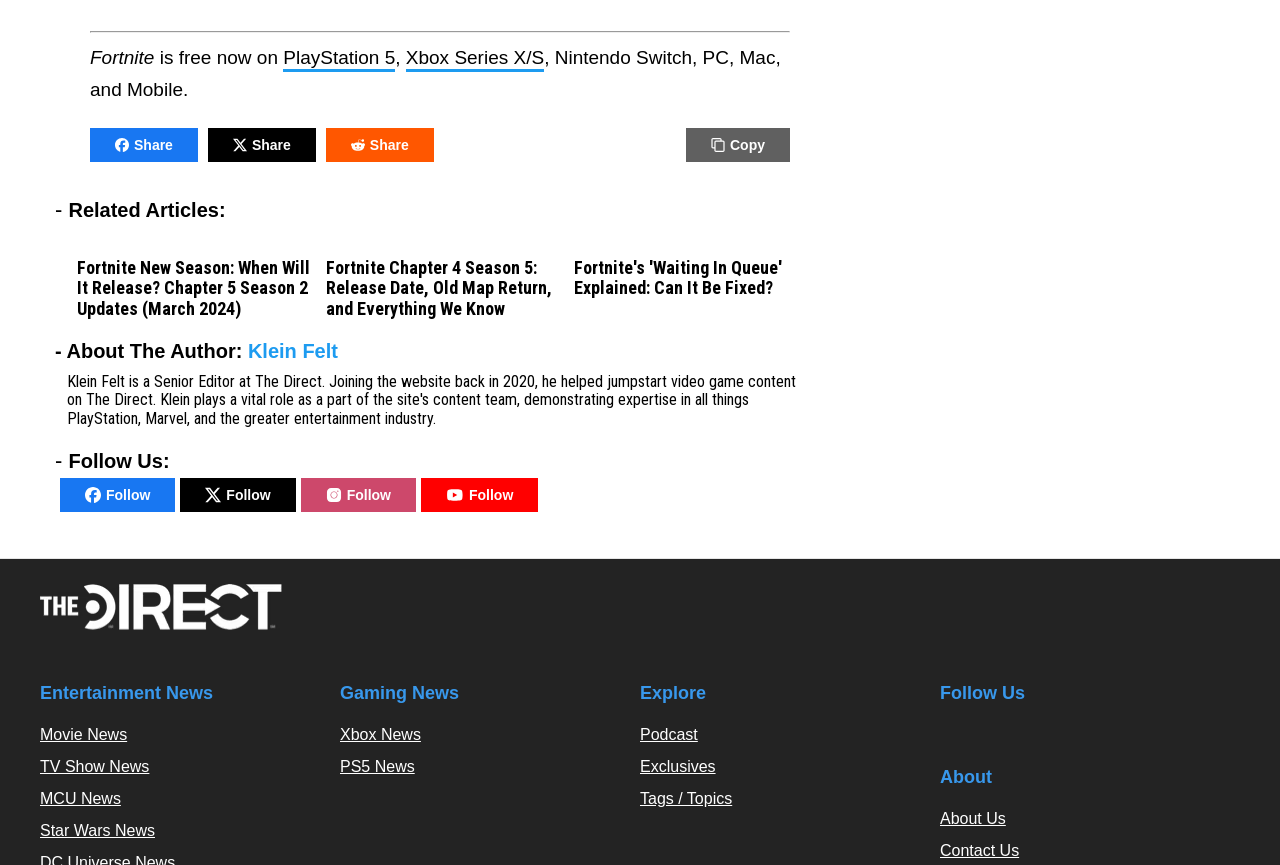Show the bounding box coordinates for the element that needs to be clicked to execute the following instruction: "Follow The Direct on Twitter". Provide the coordinates in the form of four float numbers between 0 and 1, i.e., [left, top, right, bottom].

[0.734, 0.832, 0.742, 0.861]